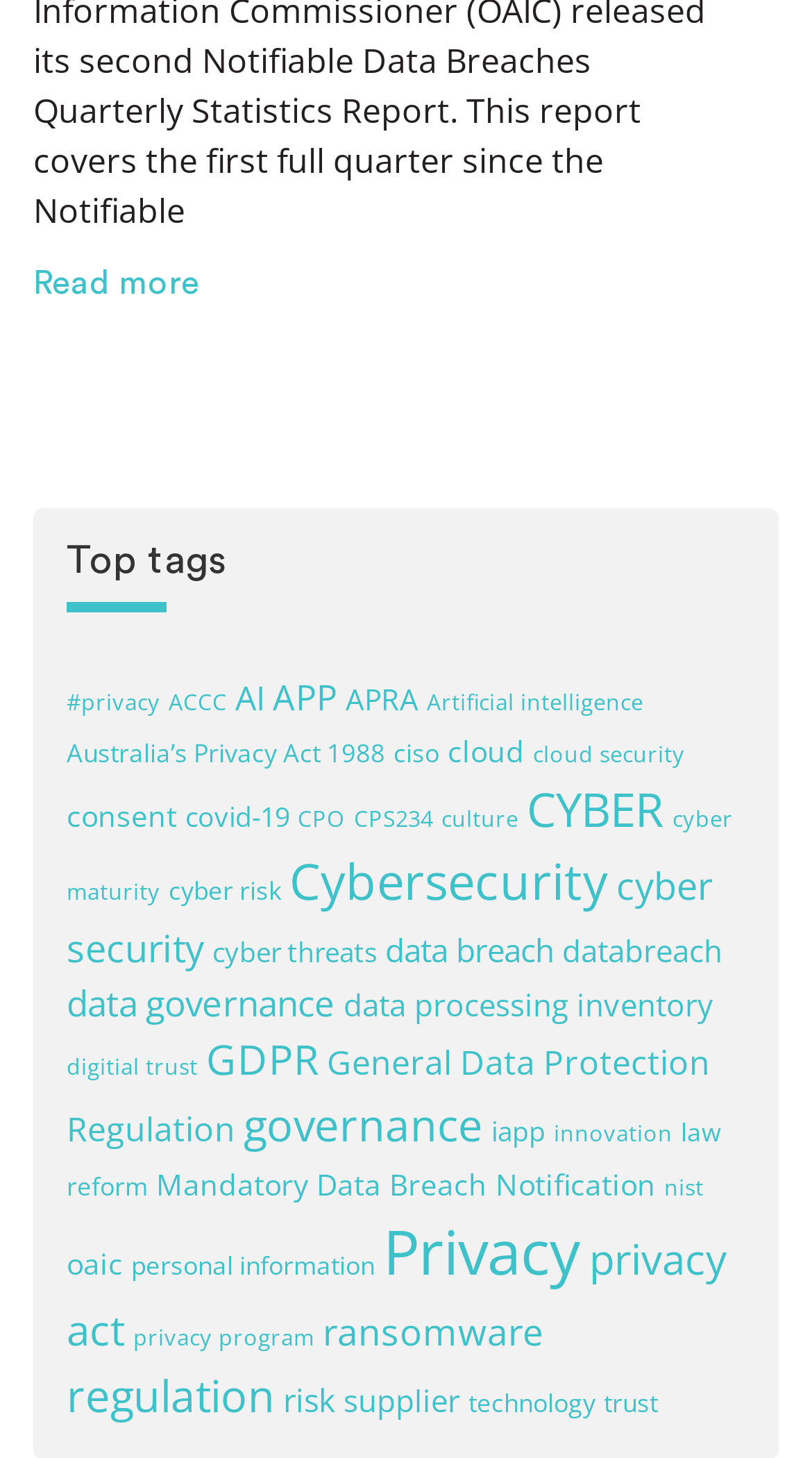Please reply to the following question with a single word or a short phrase:
What is the most popular tag?

Privacy